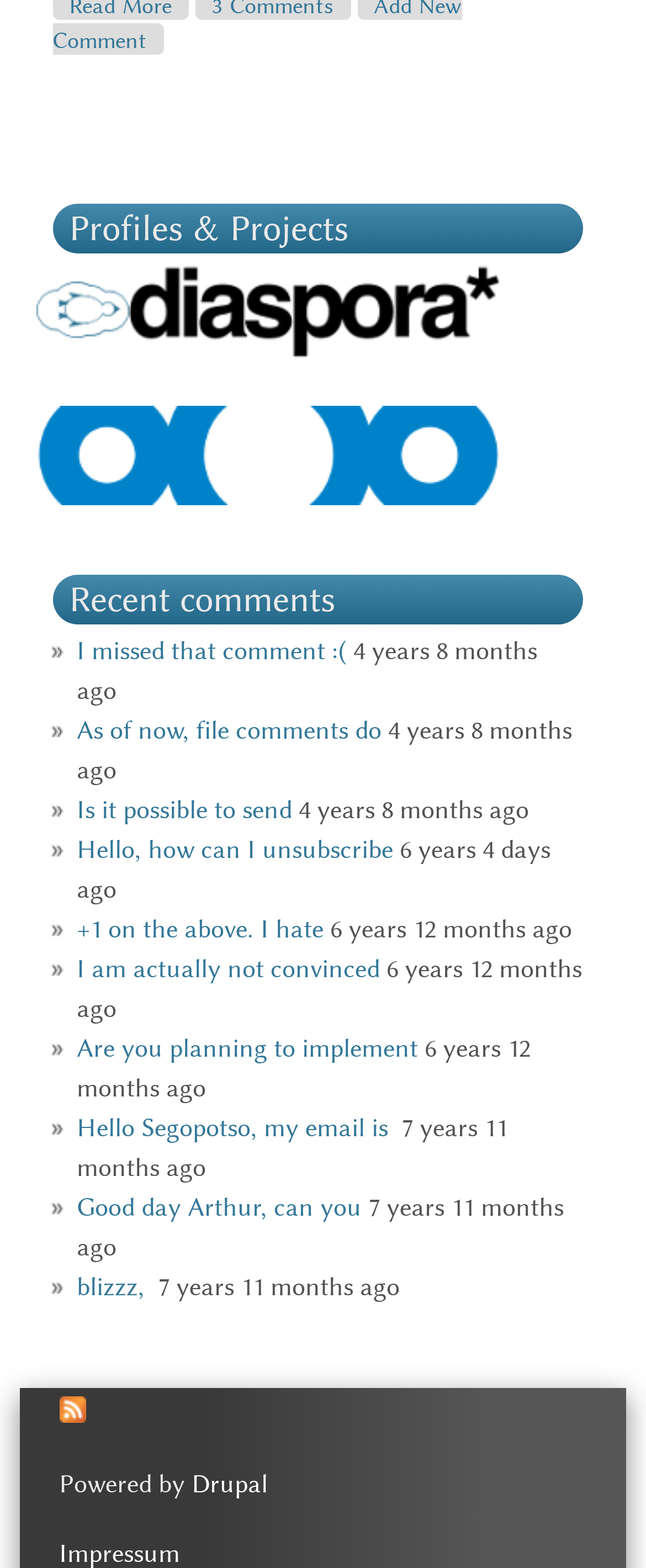Can you find the bounding box coordinates of the area I should click to execute the following instruction: "View Nextcloud"?

[0.056, 0.307, 0.774, 0.326]